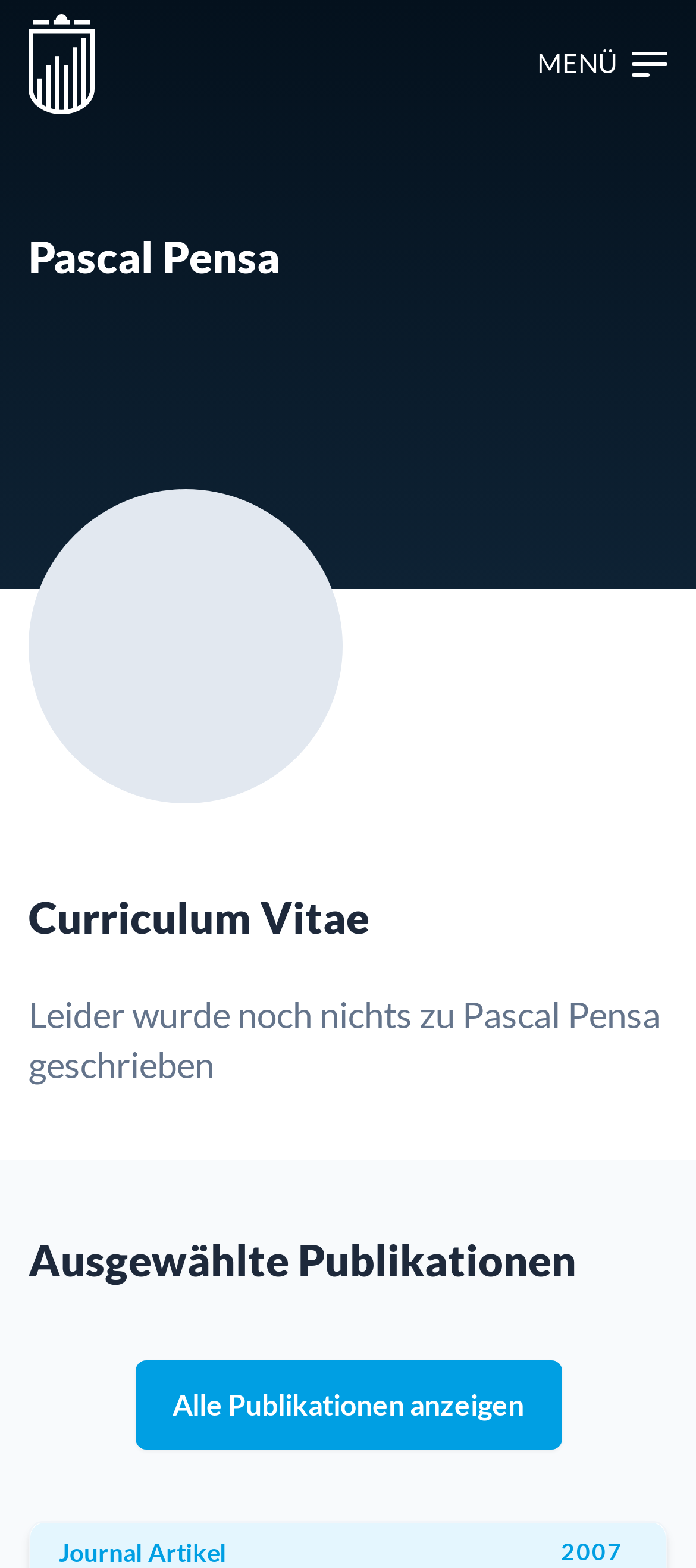What is the message displayed when no information is available?
Examine the image and give a concise answer in one word or a short phrase.

Leider wurde noch nichts zu Pascal Pensa geschrieben